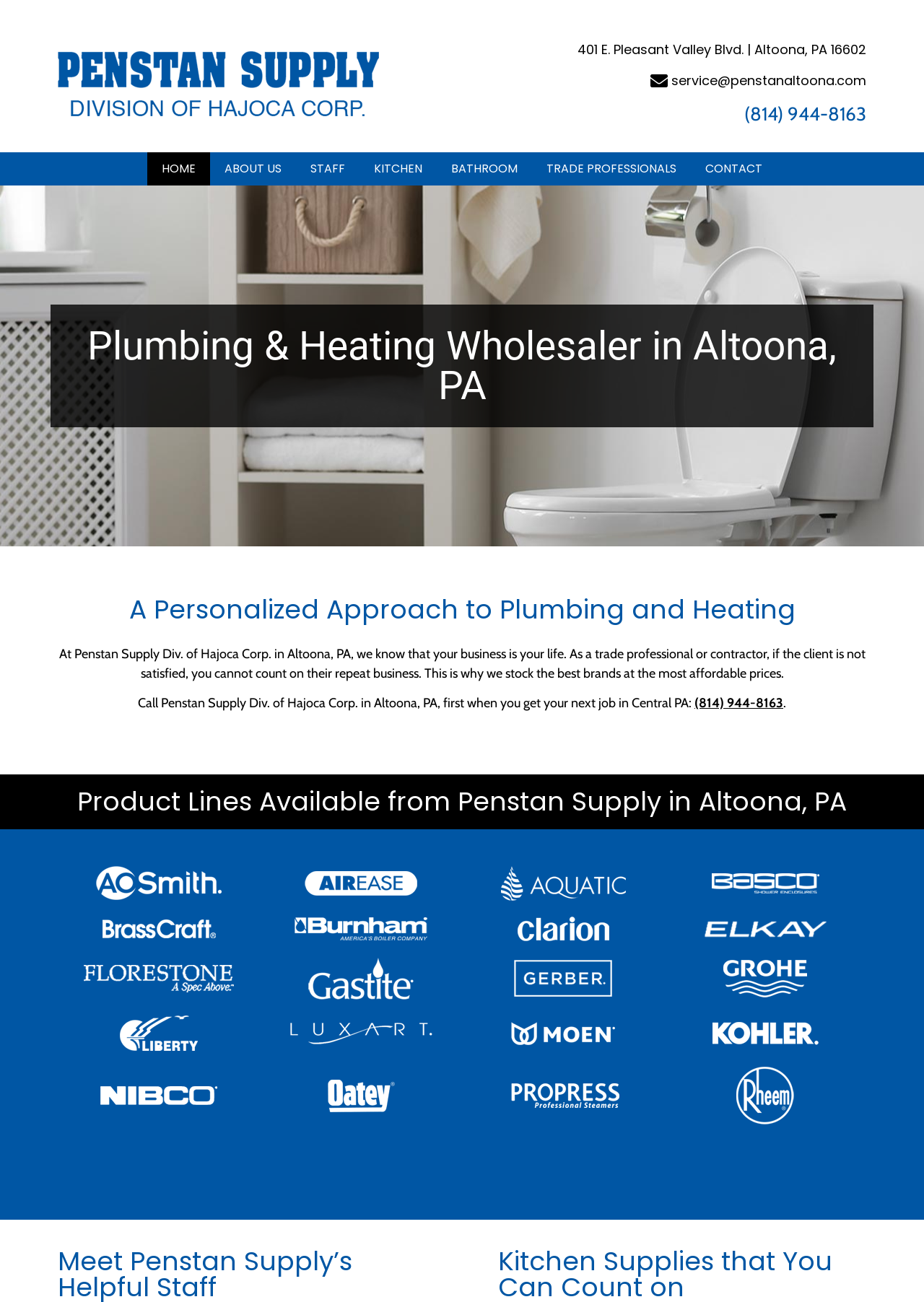What is the address of Penstan Supply?
Refer to the screenshot and answer in one word or phrase.

401 E. Pleasant Valley Blvd. | Altoona, PA 16602